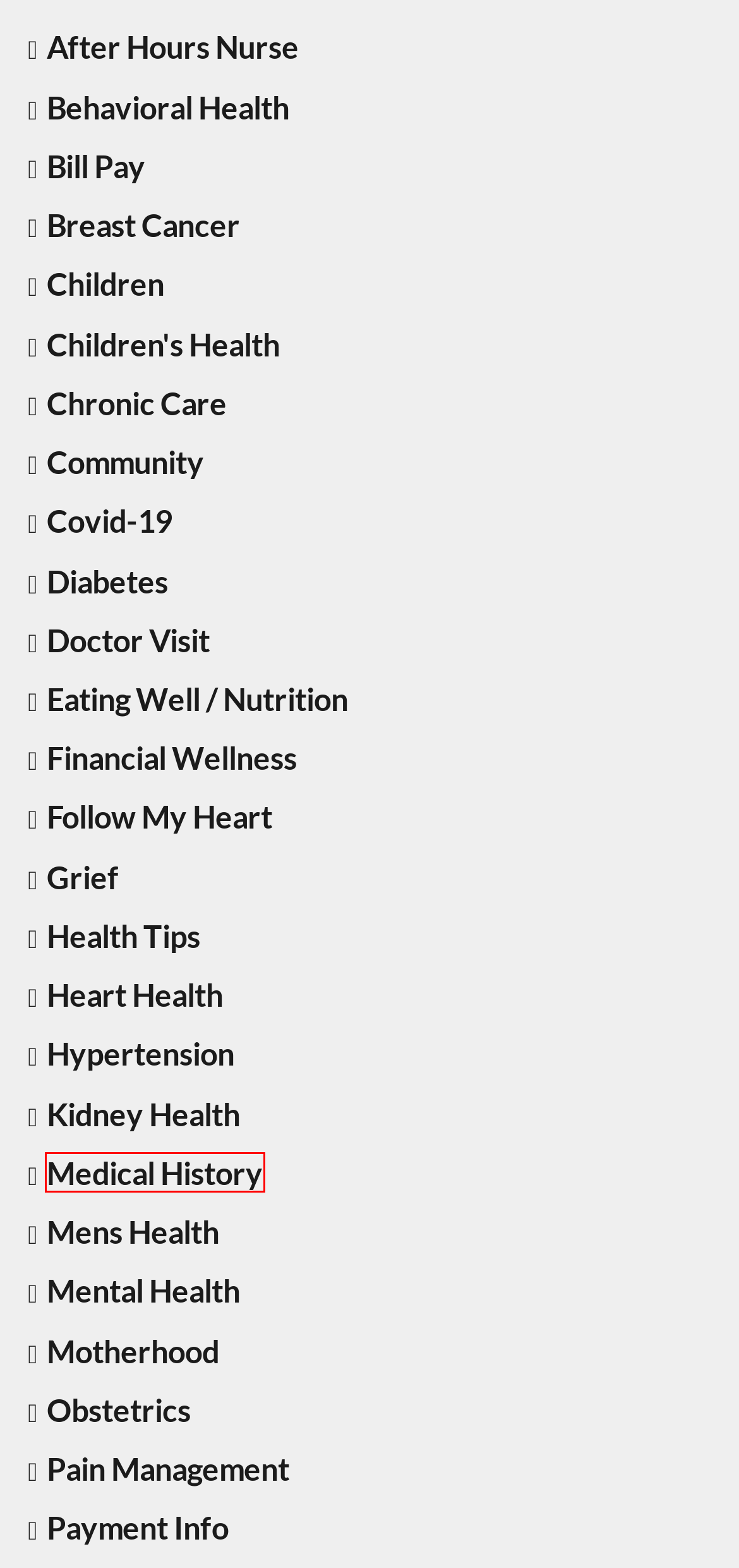Consider the screenshot of a webpage with a red bounding box and select the webpage description that best describes the new page that appears after clicking the element inside the red box. Here are the candidates:
A. Chronic Care Archives - Southern Indiana Community Health Care
B. Community Archives - Southern Indiana Community Health Care
C. Bill Pay Archives - Southern Indiana Community Health Care
D. Mental Health Archives - Southern Indiana Community Health Care
E. Follow My Heart Archives - Southern Indiana Community Health Care
F. Diabetes Archives - Southern Indiana Community Health Care
G. Medical History Archives - Southern Indiana Community Health Care
H. Payment Info Archives - Southern Indiana Community Health Care

G